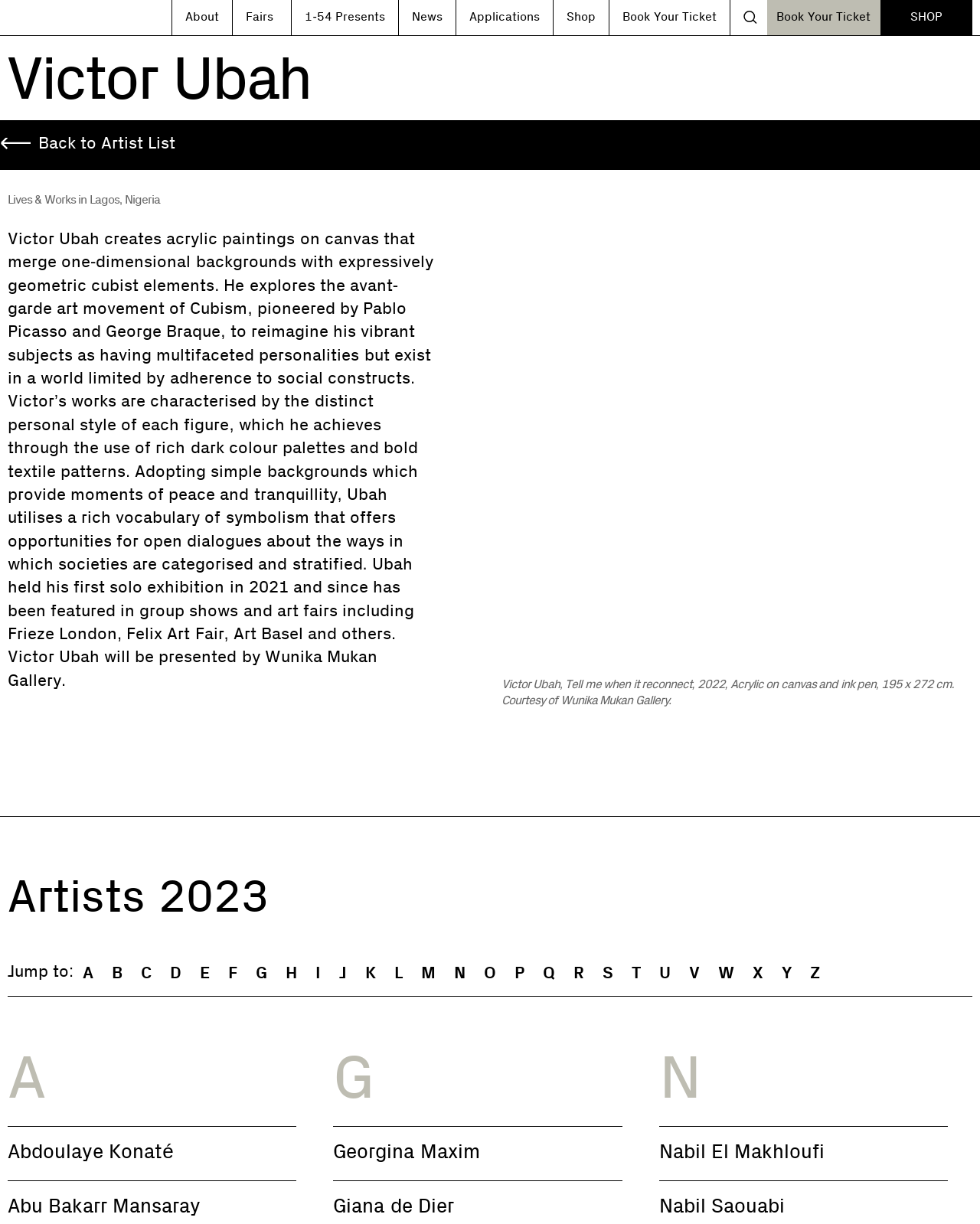Give an extensive and precise description of the webpage.

This webpage is about Victor Ubah, an artist who creates acrylic paintings on canvas that merge one-dimensional backgrounds with expressively geometric cubist elements. At the top of the page, there is a navigation menu with links to "About", "Fairs", "1-54 Presents", "News", "Applications", "Shop", and "Book Your Ticket". Below the navigation menu, there is a search bar and a link to "Book Your Ticket" again.

The main content of the page starts with a heading "Victor Ubah" followed by a brief description of the artist's work and background. Below this, there is a large image of one of Ubah's artworks, accompanied by a caption that describes the artwork.

Further down the page, there is a section that lists Ubah's exhibitions and achievements, including his first solo exhibition in 2021 and his participation in various art fairs.

The page also features a section titled "Artists 2023" with a list of links to other artists' pages, organized alphabetically from A to Z. Each link is represented by a single letter, and there are 26 links in total.

At the bottom of the page, there are three more links to artists' pages, Abdoulaye Konaté, Georgina Maxim, and Nabil El Makhloufi, each accompanied by a single letter, A, G, and N, respectively.